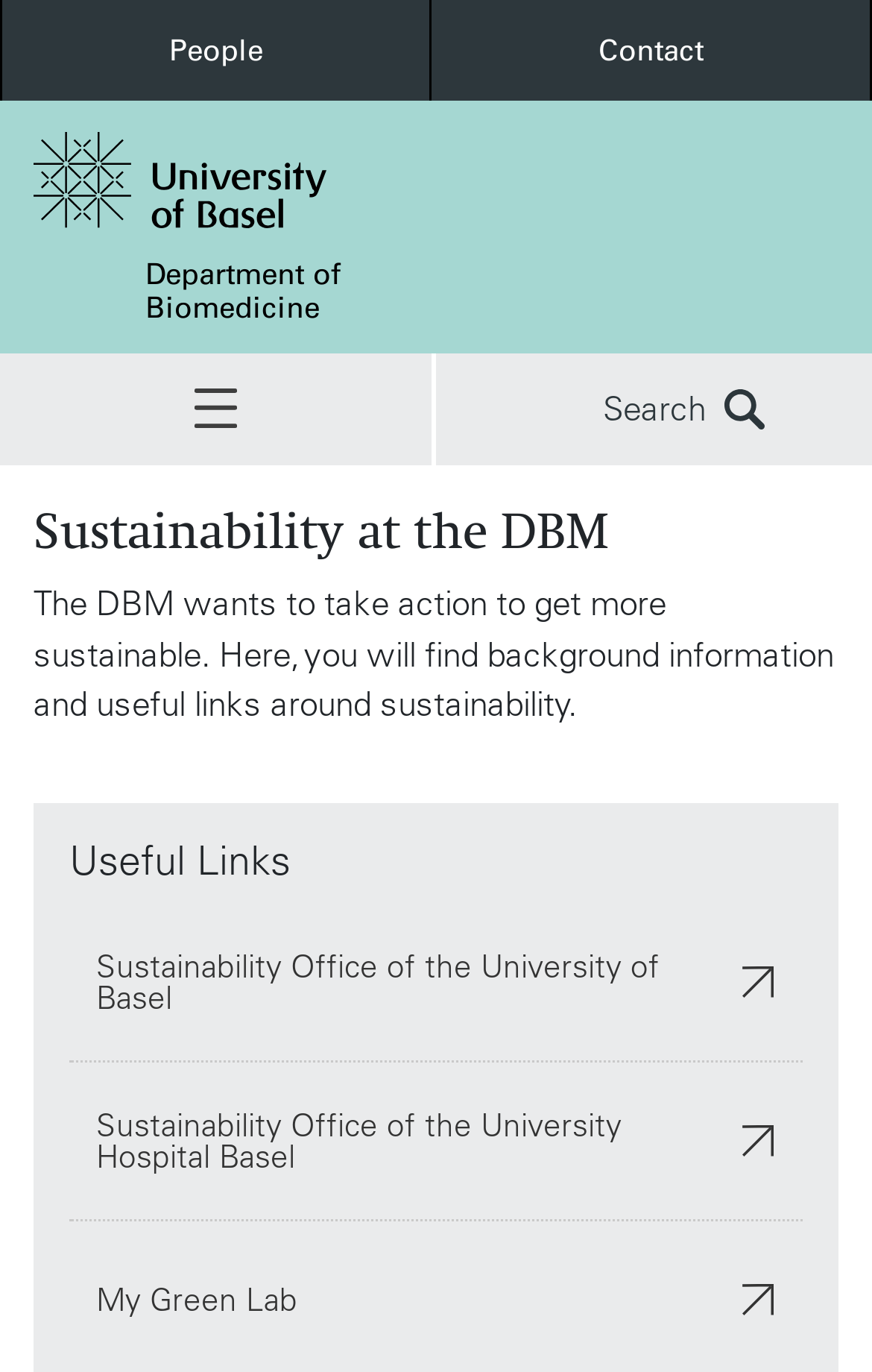Locate the bounding box coordinates of the element's region that should be clicked to carry out the following instruction: "Go to Sustainability Office of the University of Basel". The coordinates need to be four float numbers between 0 and 1, i.e., [left, top, right, bottom].

[0.079, 0.659, 0.921, 0.774]